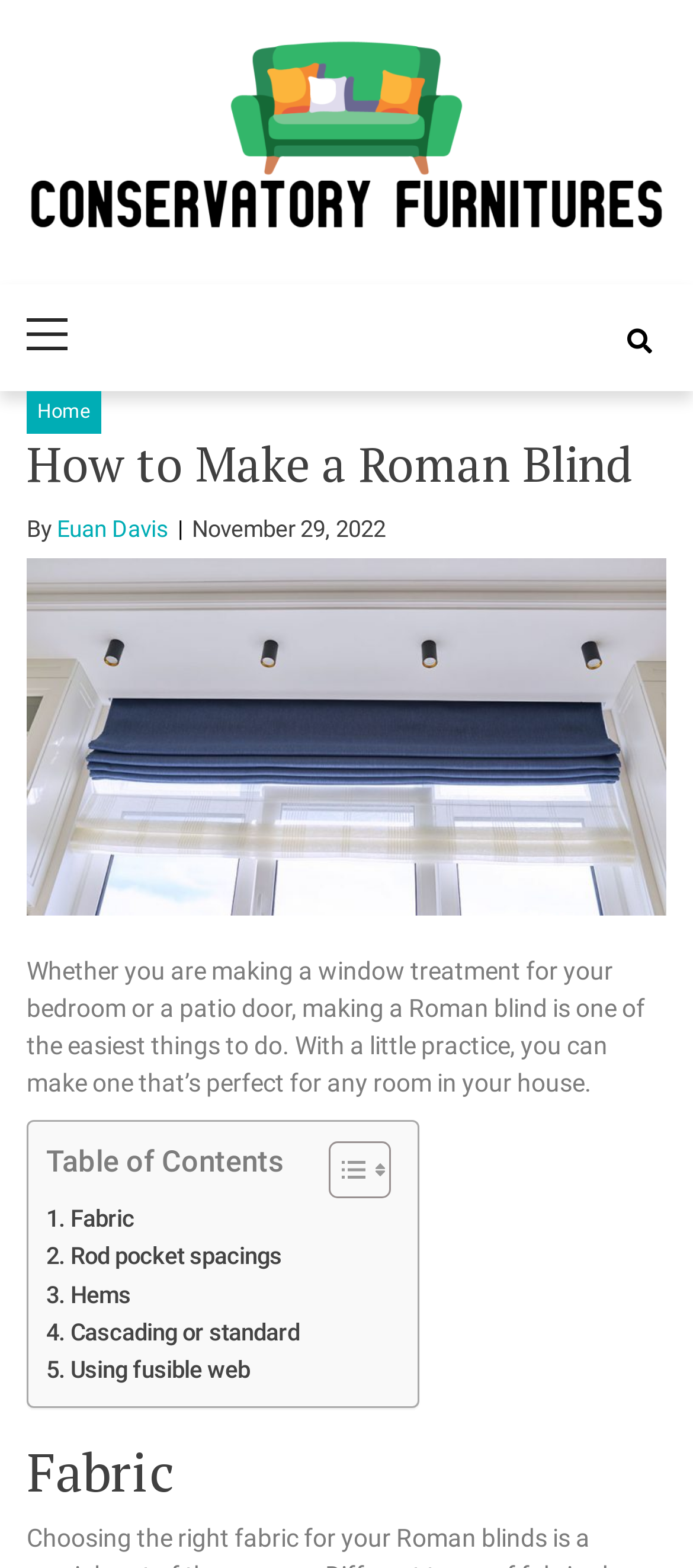What is the purpose of the toggle button?
Carefully analyze the image and provide a thorough answer to the question.

The toggle button is located next to the 'Table of Contents' section, and it appears to be a button that allows users to toggle the visibility of the table of contents. This suggests that the button is intended to help users navigate the article and access the different sections more easily.